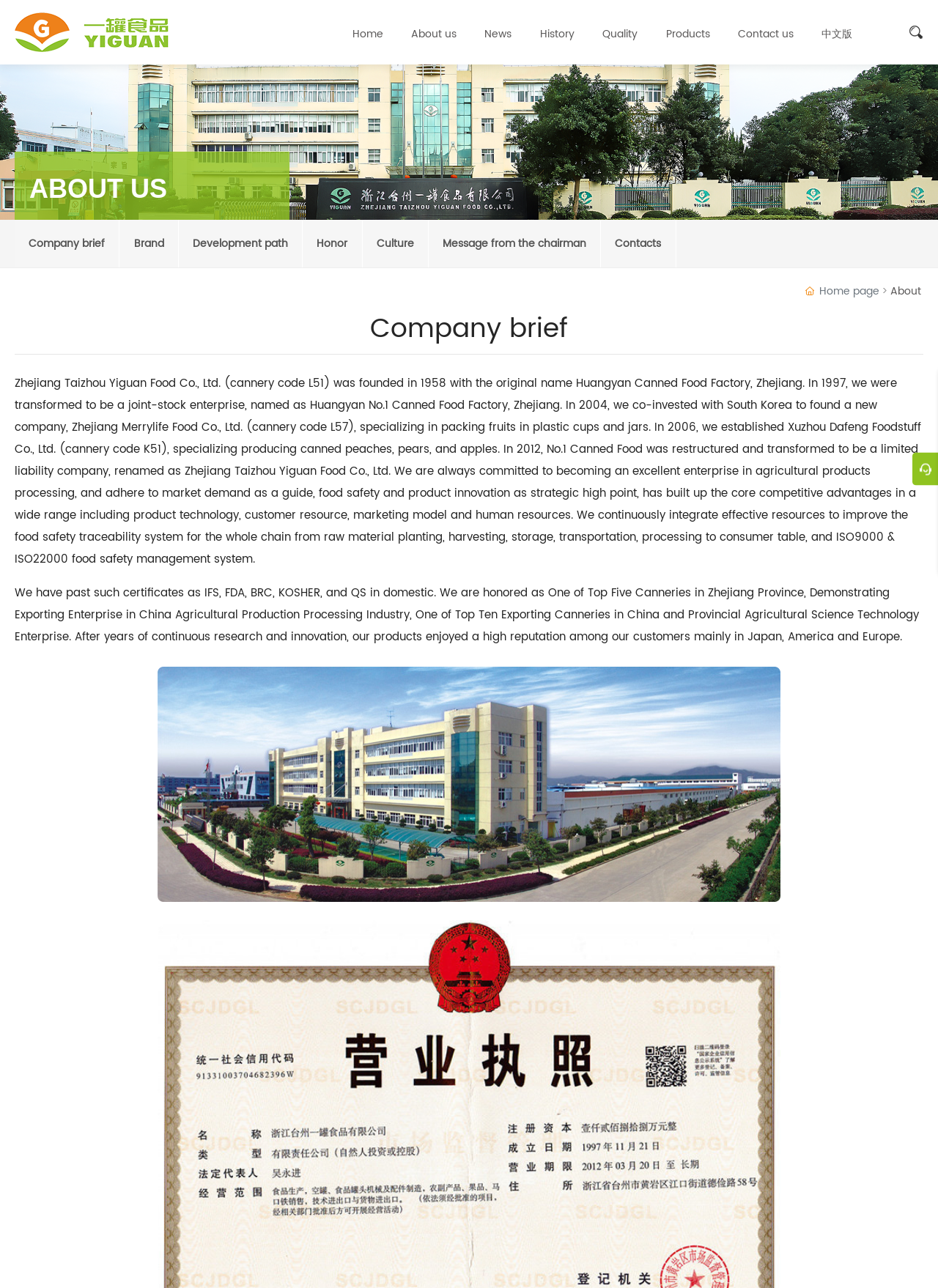What type of products does the company specialize in? Based on the screenshot, please respond with a single word or phrase.

Canned peaches, pears, and apples